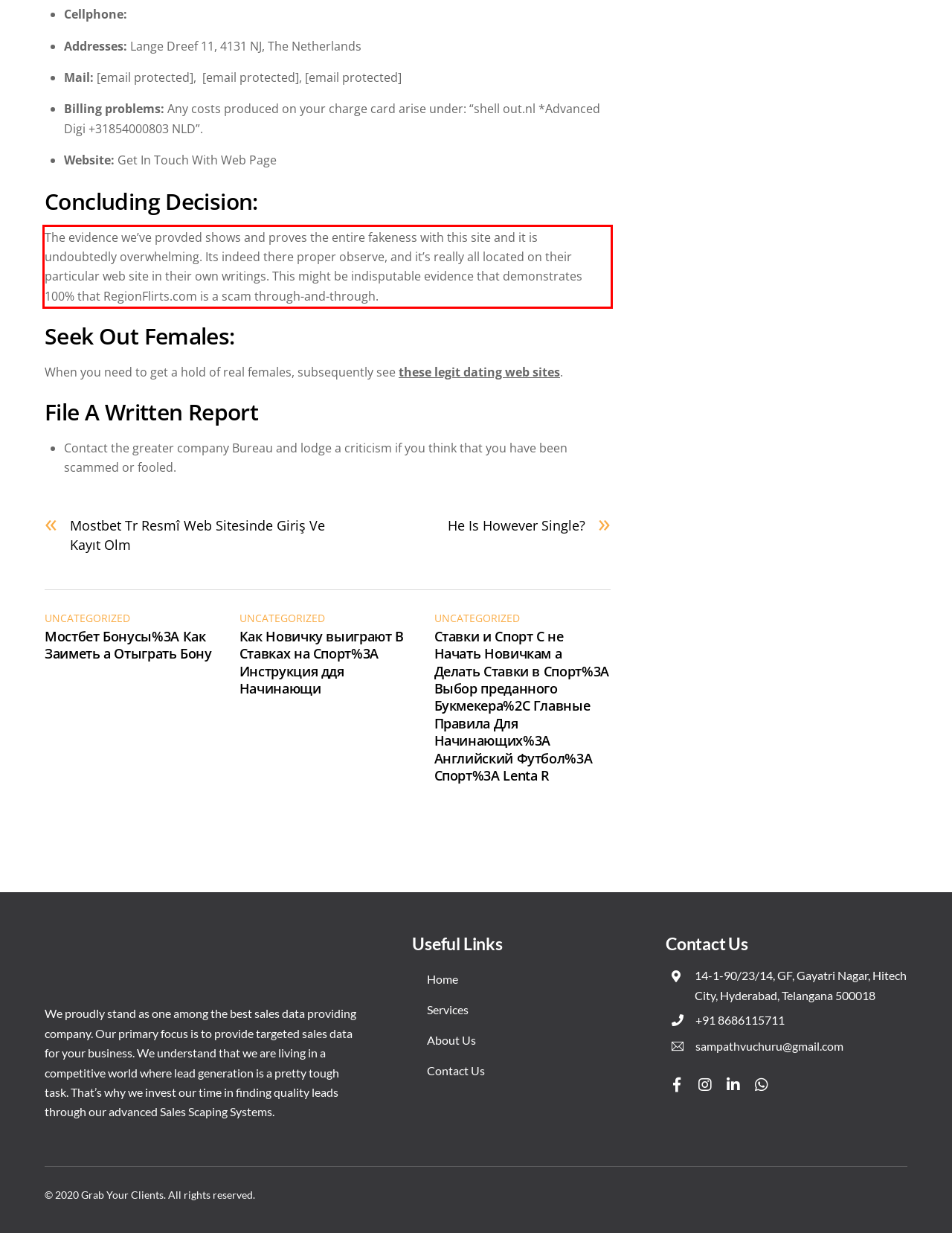You are provided with a webpage screenshot that includes a red rectangle bounding box. Extract the text content from within the bounding box using OCR.

The evidence we’ve provded shows and proves the entire fakeness with this site and it is undoubtedly overwhelming. Its indeed there proper observe, and it’s really all located on their particular web site in their own writings. This might be indisputable evidence that demonstrates 100% that RegionFlirts.com is a scam through-and-through.